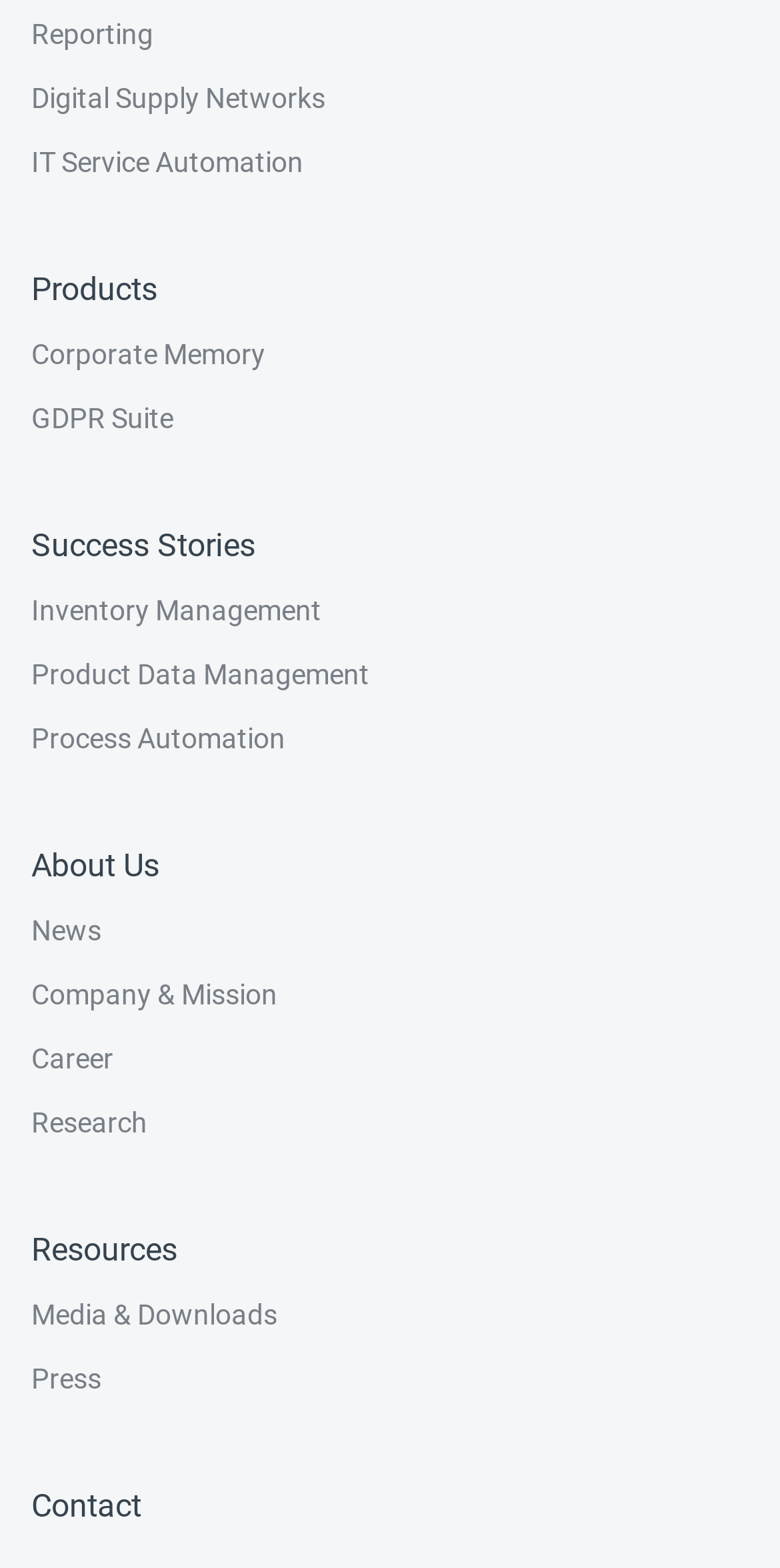Please indicate the bounding box coordinates for the clickable area to complete the following task: "Explore IT service automation". The coordinates should be specified as four float numbers between 0 and 1, i.e., [left, top, right, bottom].

[0.04, 0.083, 0.389, 0.124]